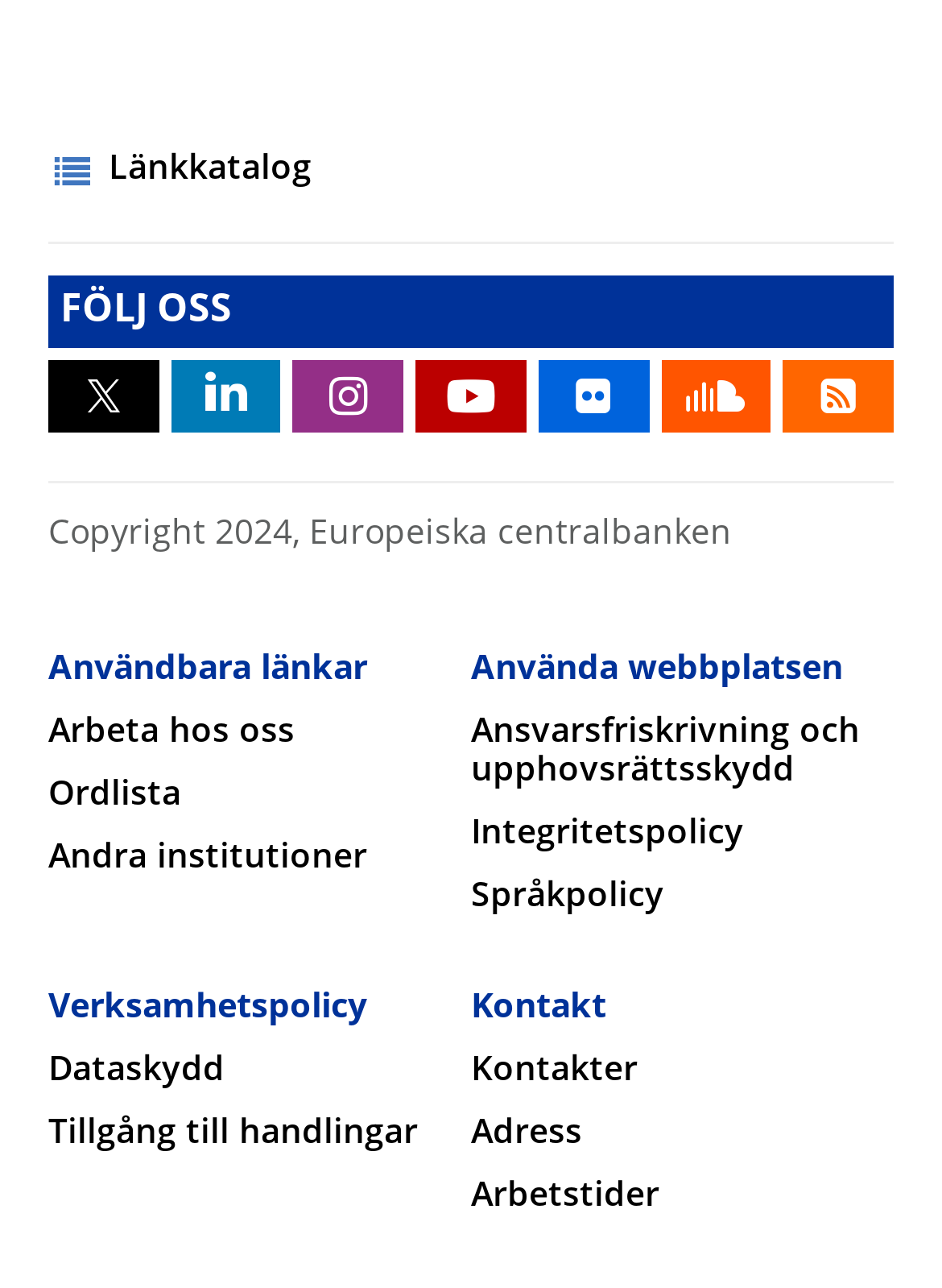Using the description "Linkedin", predict the bounding box of the relevant HTML element.

None